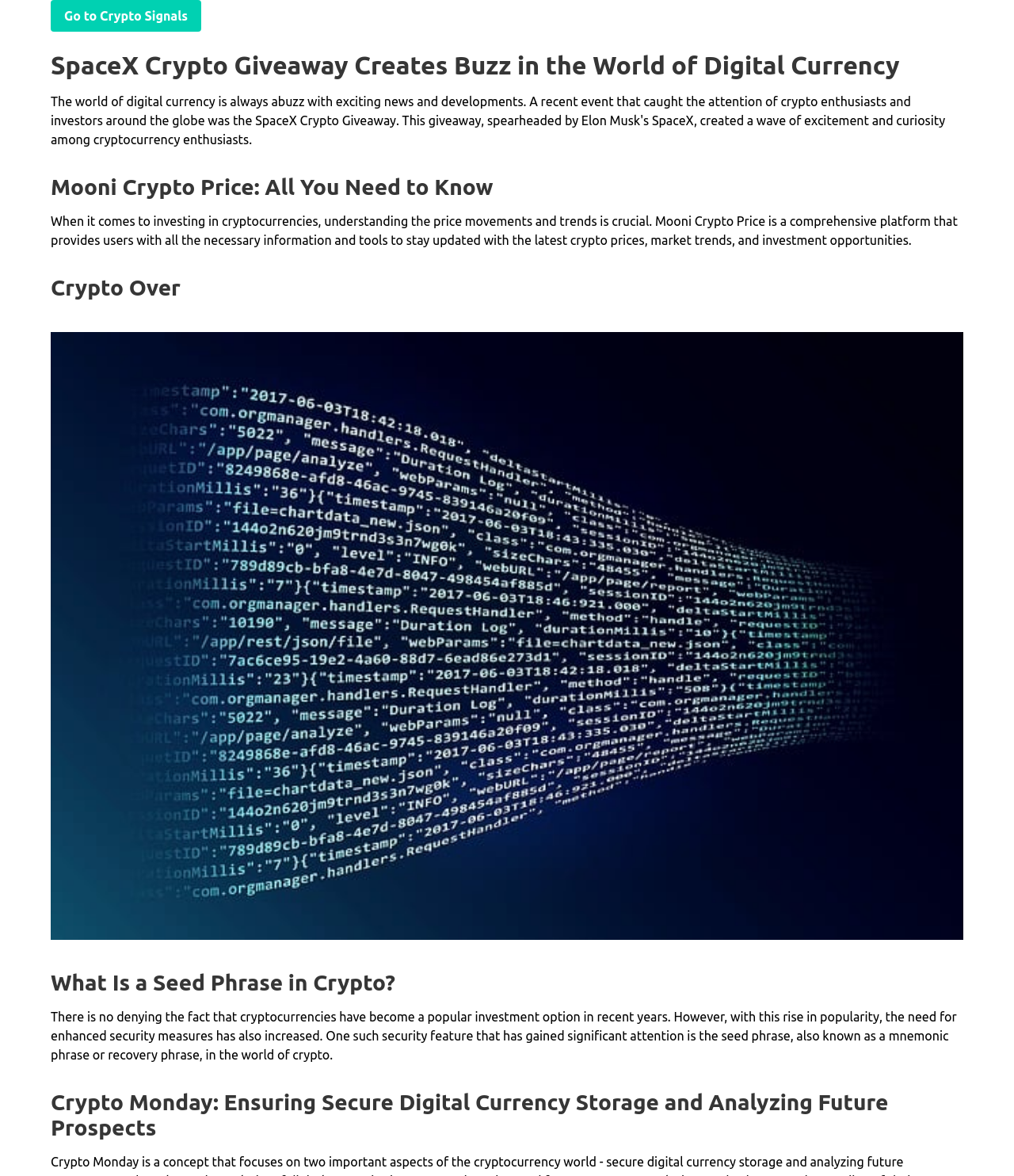Please give a succinct answer using a single word or phrase:
What is the main topic of the webpage?

Digital Currency